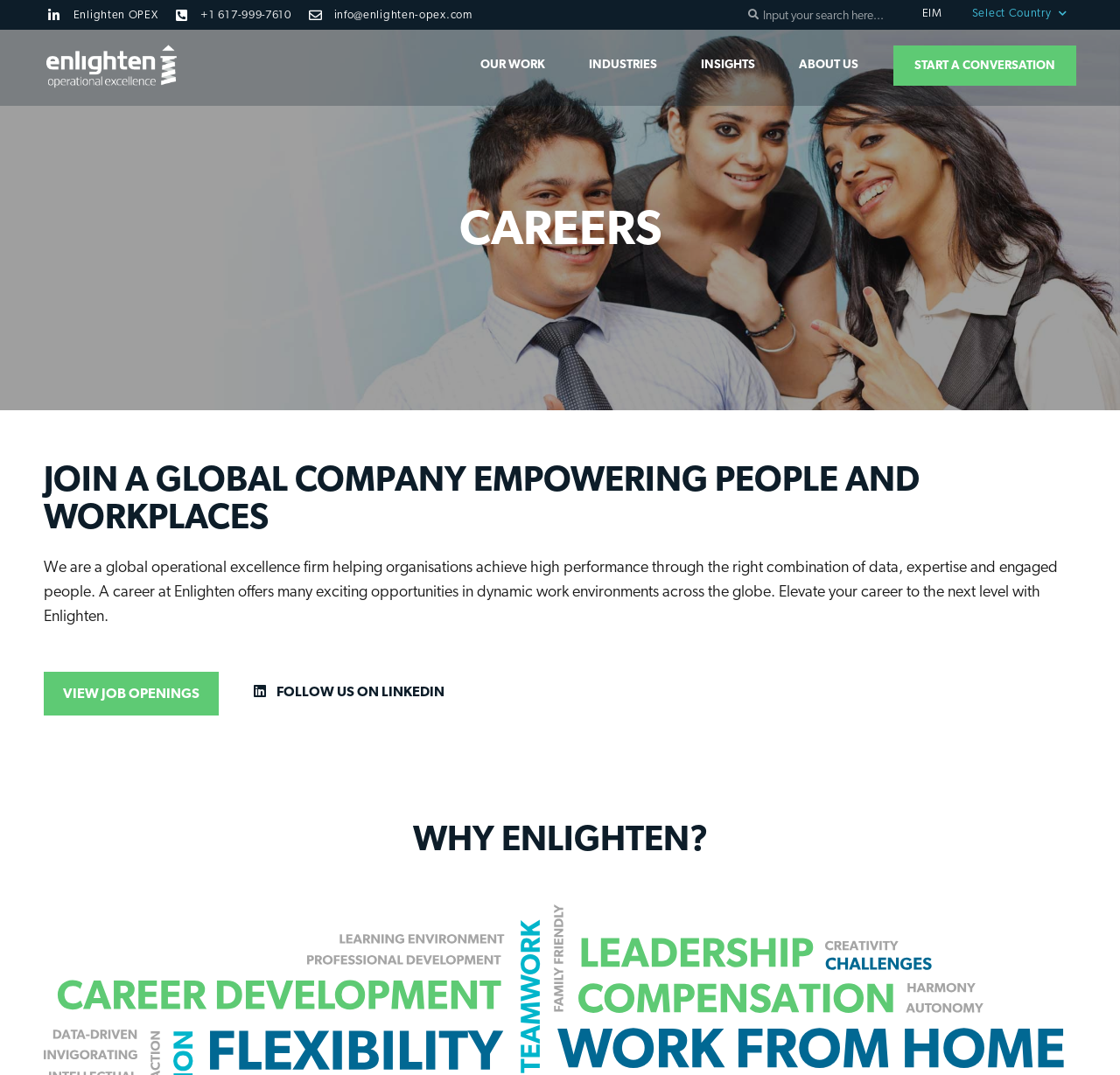What can I do on the careers page?
Refer to the image and provide a detailed answer to the question.

I looked at the careers page and saw that there are two main actions I can take: view job openings by clicking on the 'VIEW JOB OPENINGS' link, and follow Enlighten OPEX on LinkedIn by clicking on the 'FOLLOW US ON LINKEDIN' link.